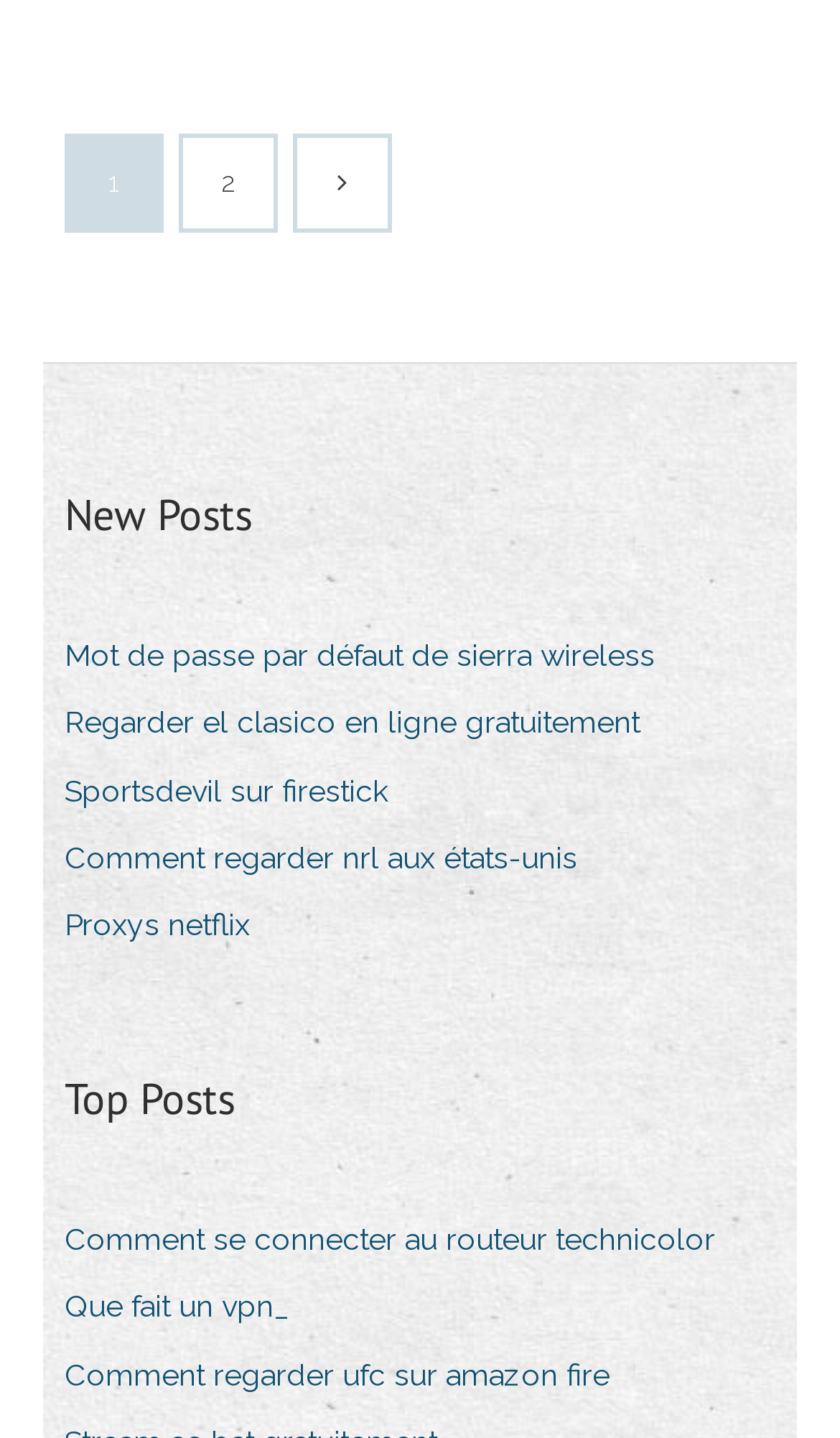Please identify the bounding box coordinates for the region that you need to click to follow this instruction: "View Benefits Guide".

None